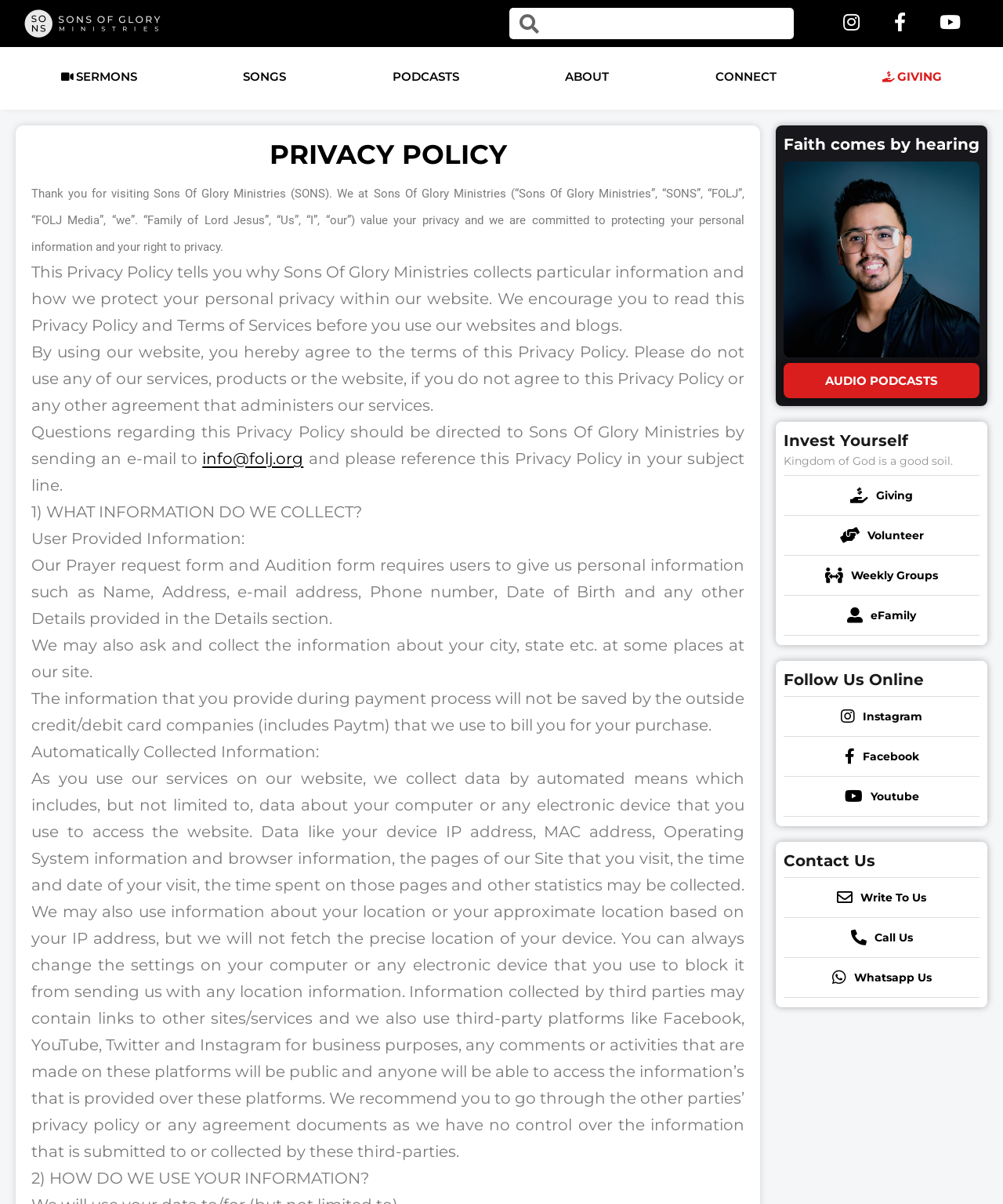Show me the bounding box coordinates of the clickable region to achieve the task as per the instruction: "Listen to AUDIO PODCASTS".

[0.781, 0.301, 0.977, 0.331]